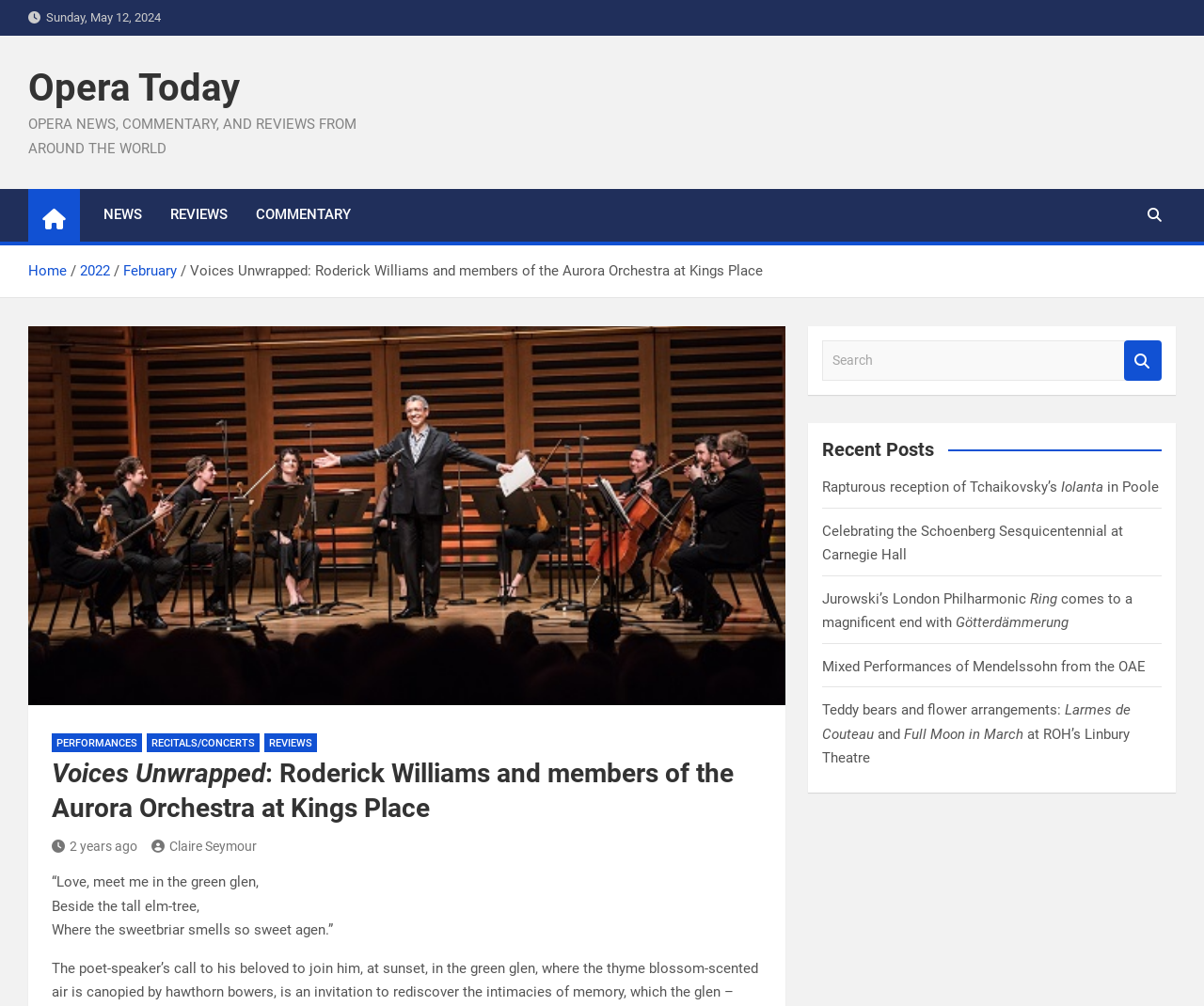Articulate a detailed summary of the webpage's content and design.

The webpage appears to be an article from Opera Today, a website that provides opera news, commentary, and reviews from around the world. At the top of the page, there is a heading with the website's title, "Opera Today", accompanied by a brief description of the website's content. Below this, there is a navigation menu with links to different sections of the website, including "NEWS", "REVIEWS", and "COMMENTARY".

To the right of the navigation menu, there is a button with a search icon, and a search box where users can input keywords to search the website. Below the search box, there is a heading that reads "Recent Posts", followed by a list of links to recent articles on the website.

The main content of the page is an article titled "Voices Unwrapped: Roderick Williams and members of the Aurora Orchestra at Kings Place". The article is divided into sections, with headings and paragraphs of text. The text includes a poem, with the lines "Love, meet me in the green glen, Beside the tall elm-tree, Where the sweetbriar smells so sweet agen.” The poem is followed by a brief description of the poet-speaker's call to his beloved to join him at sunset in the green glen.

Above the article, there is a breadcrumb navigation menu that shows the path to the current page, with links to the home page, the year 2022, and the month of February. There is also a figure, likely an image, that is not described.

At the bottom of the page, there are links to related articles, including "PERFORMANCES", "RECITALS/CONCERTS", and "REVIEWS". There is also a link to the author of the article, Claire Seymour, and a note indicating that the article was published 2 years ago.